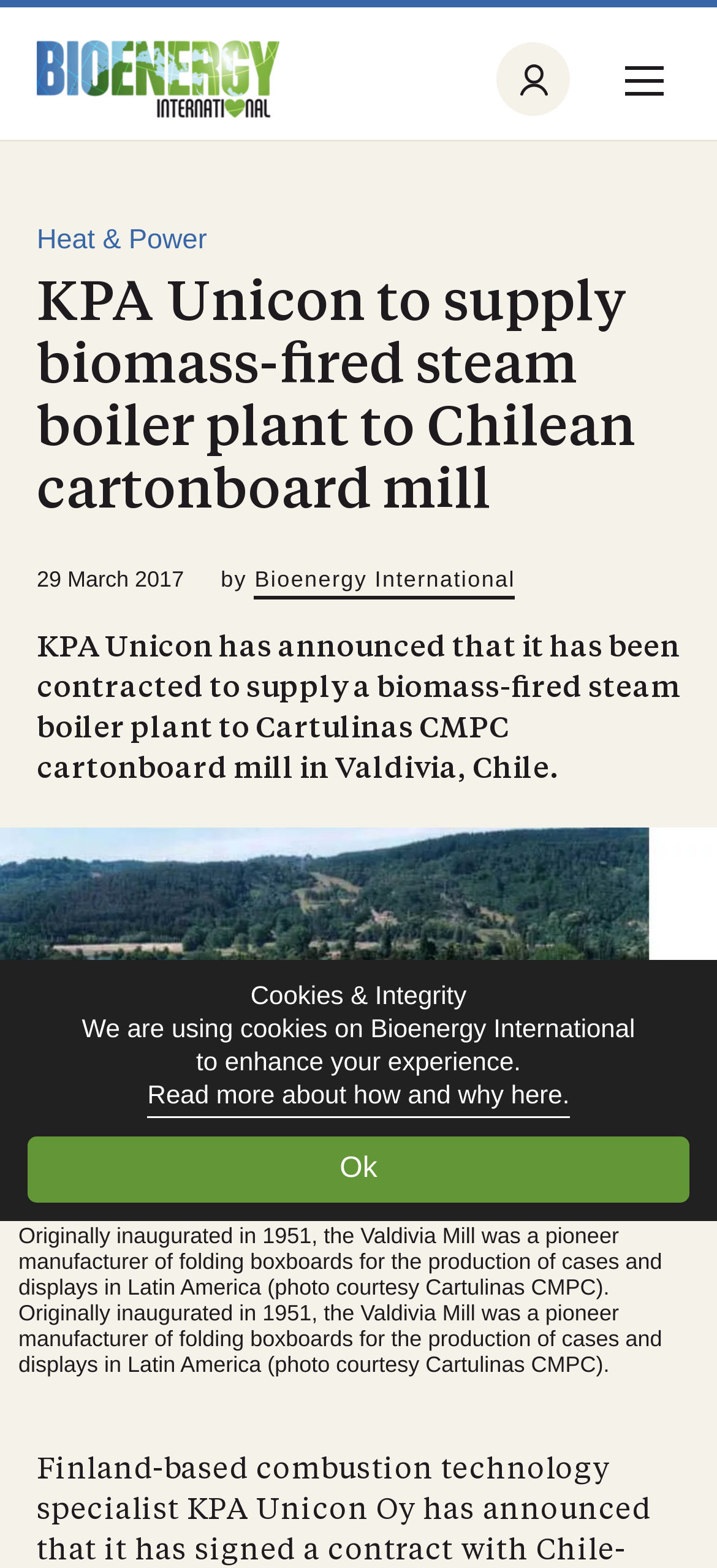Can you give a detailed response to the following question using the information from the image? What type of boiler plant is being supplied?

The type of boiler plant can be found in the first paragraph of the article, which states 'KPA Unicon has announced that it has been contracted to supply a biomass-fired steam boiler plant to Cartulinas CMPC cartonboard mill in Valdivia, Chile'.